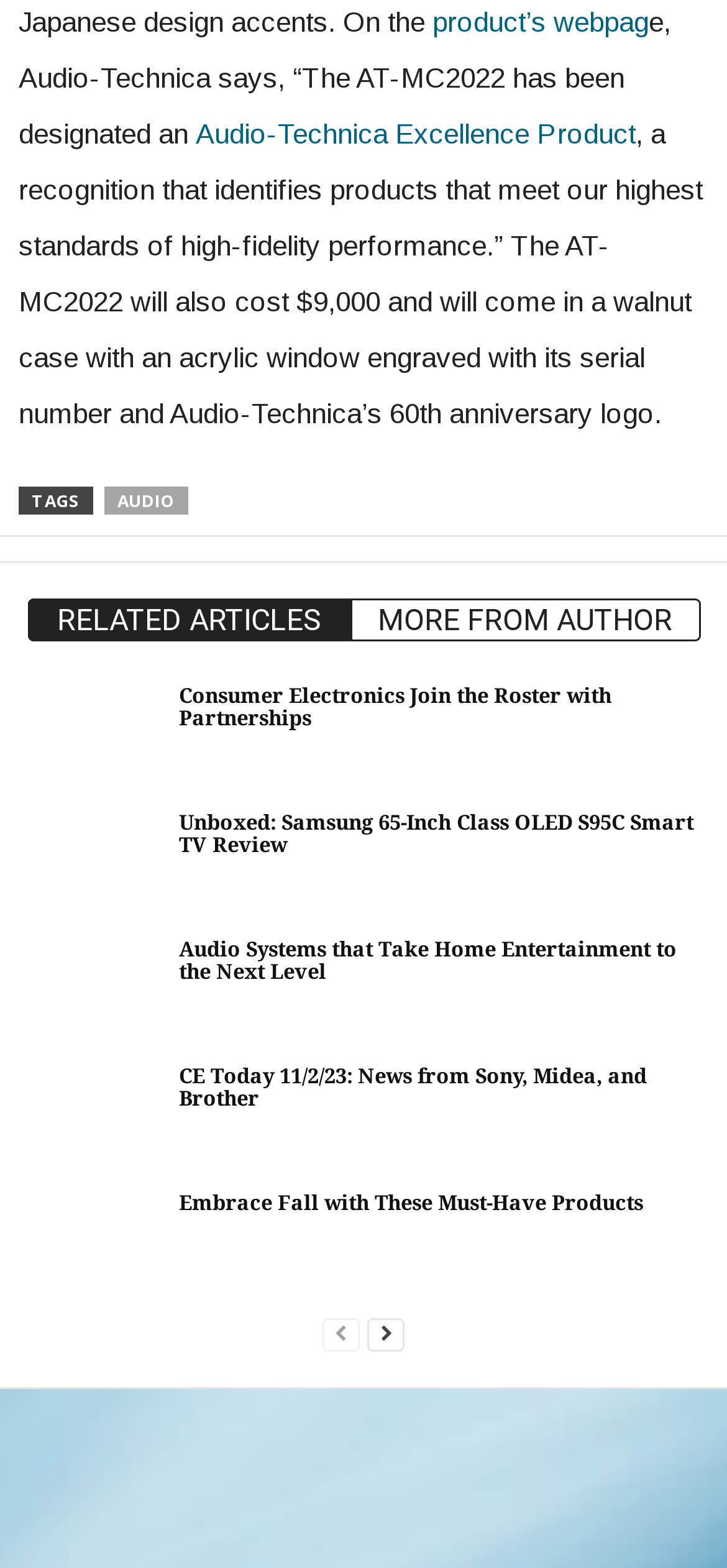Locate the bounding box coordinates of the area you need to click to fulfill this instruction: 'Go to the 'next page''. The coordinates must be in the form of four float numbers ranging from 0 to 1: [left, top, right, bottom].

[0.505, 0.837, 0.556, 0.862]